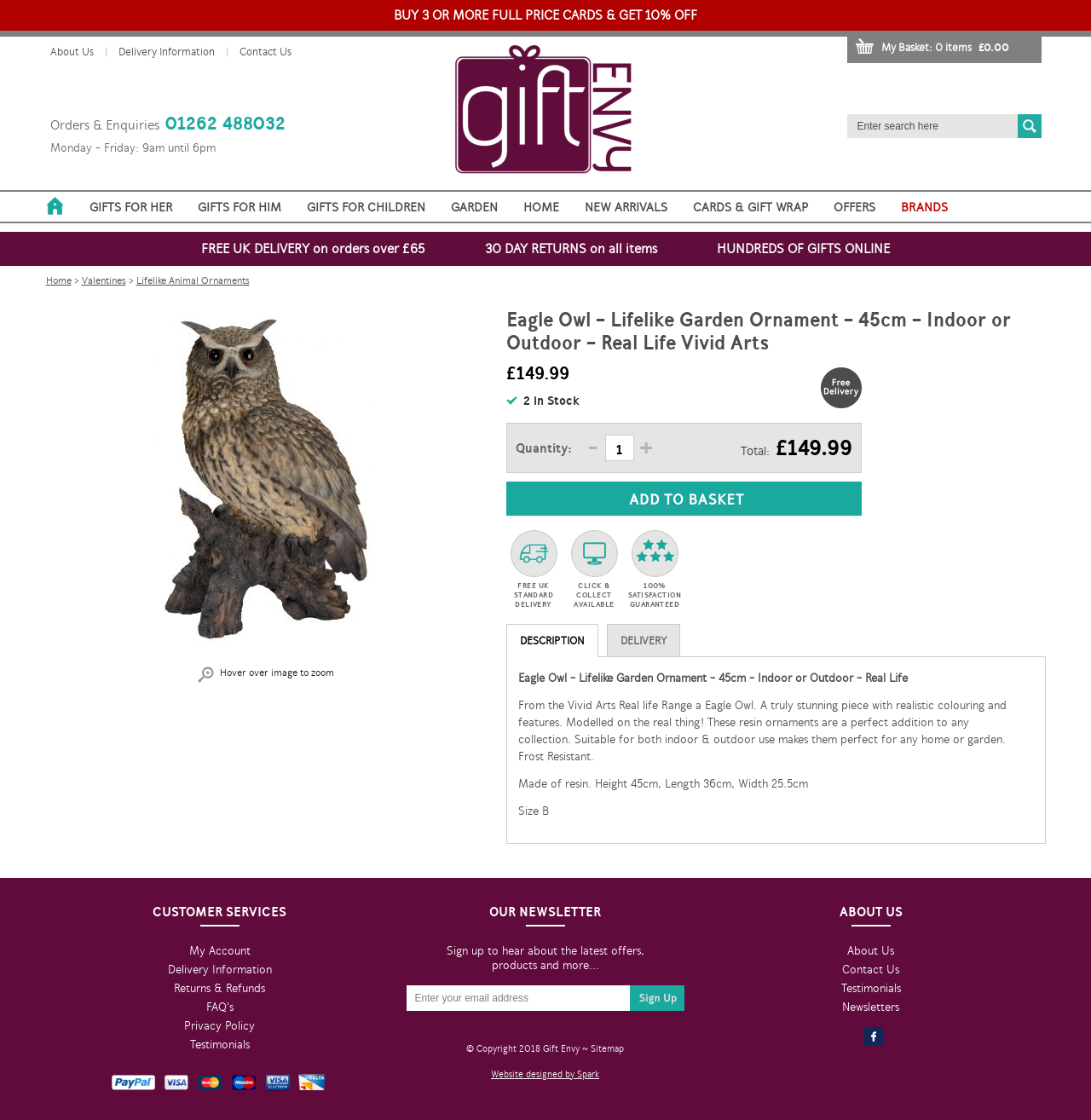Show the bounding box coordinates for the element that needs to be clicked to execute the following instruction: "Check delivery information". Provide the coordinates in the form of four float numbers between 0 and 1, i.e., [left, top, right, bottom].

[0.108, 0.04, 0.196, 0.052]